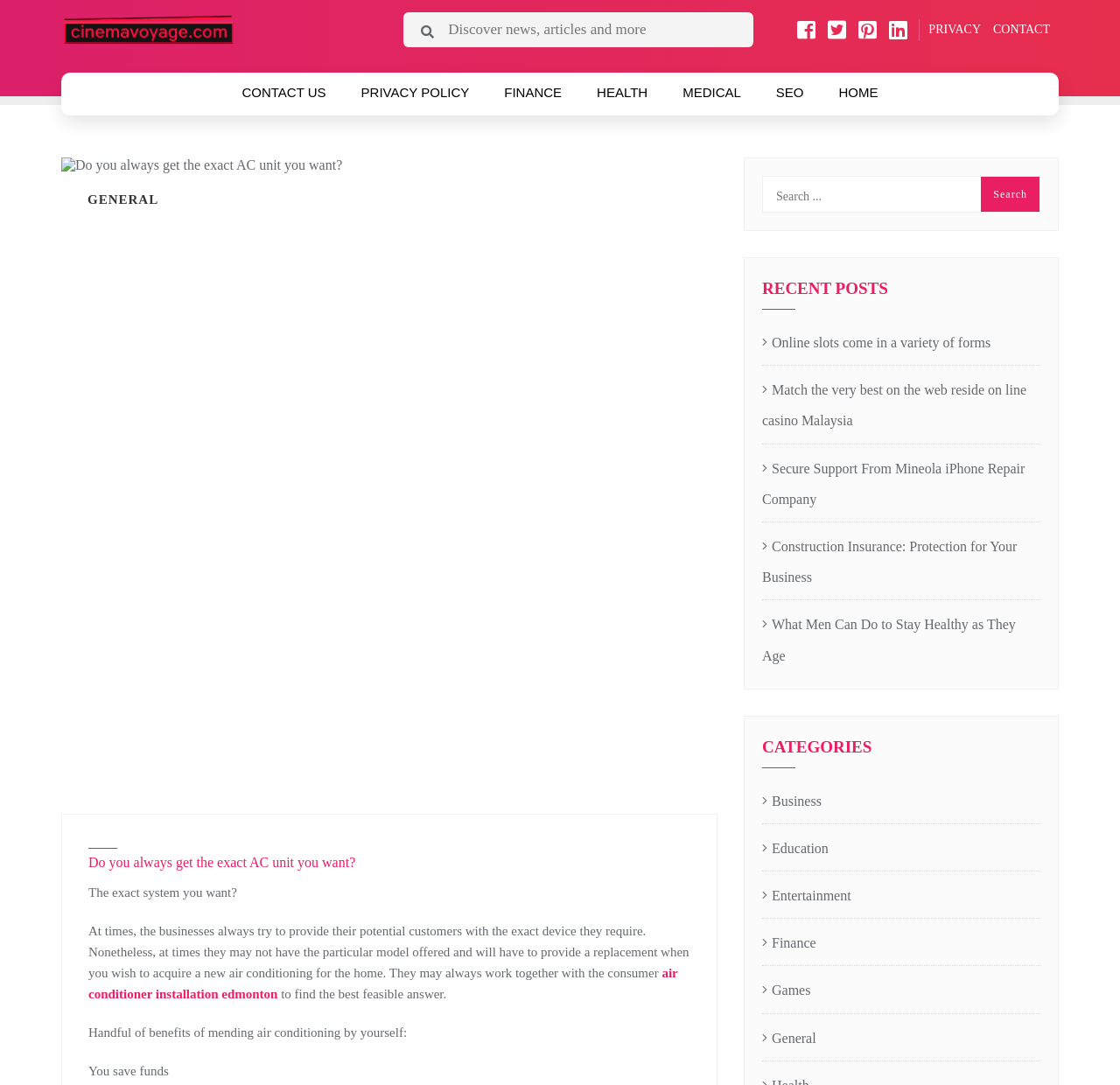What is the topic of the main article?
Please provide a single word or phrase as your answer based on the image.

Air conditioner installation